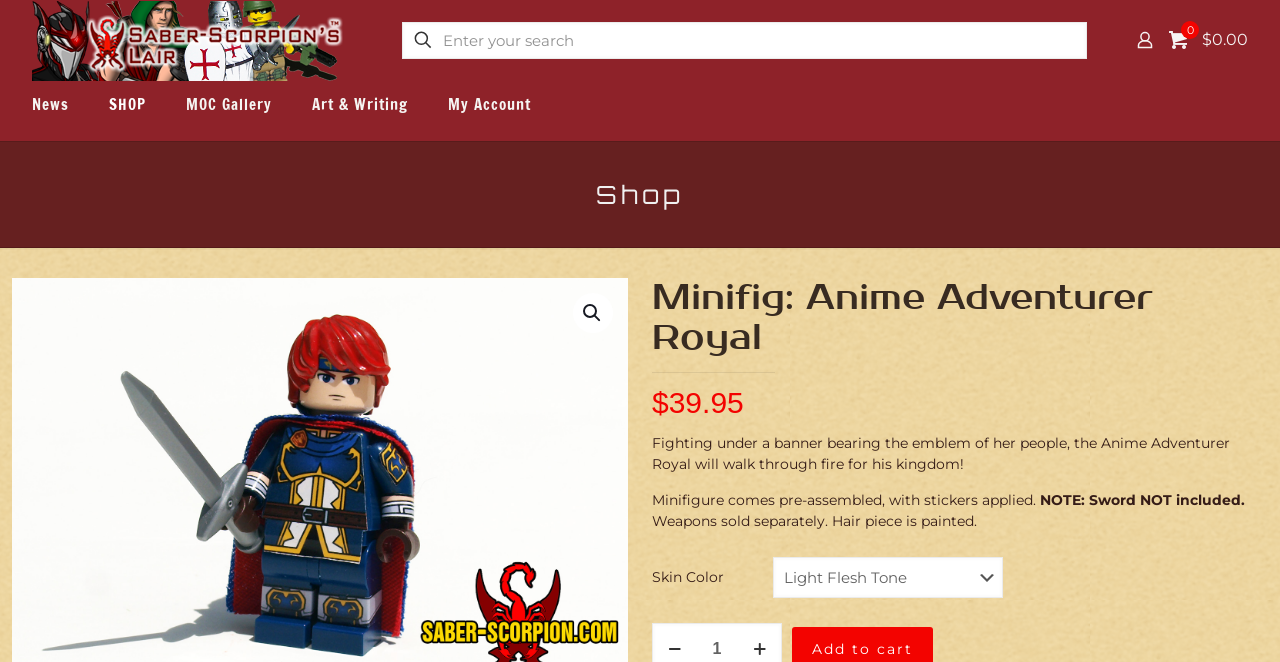Locate the bounding box coordinates of the area you need to click to fulfill this instruction: 'Search for products'. The coordinates must be in the form of four float numbers ranging from 0 to 1: [left, top, right, bottom].

[0.314, 0.032, 0.849, 0.088]